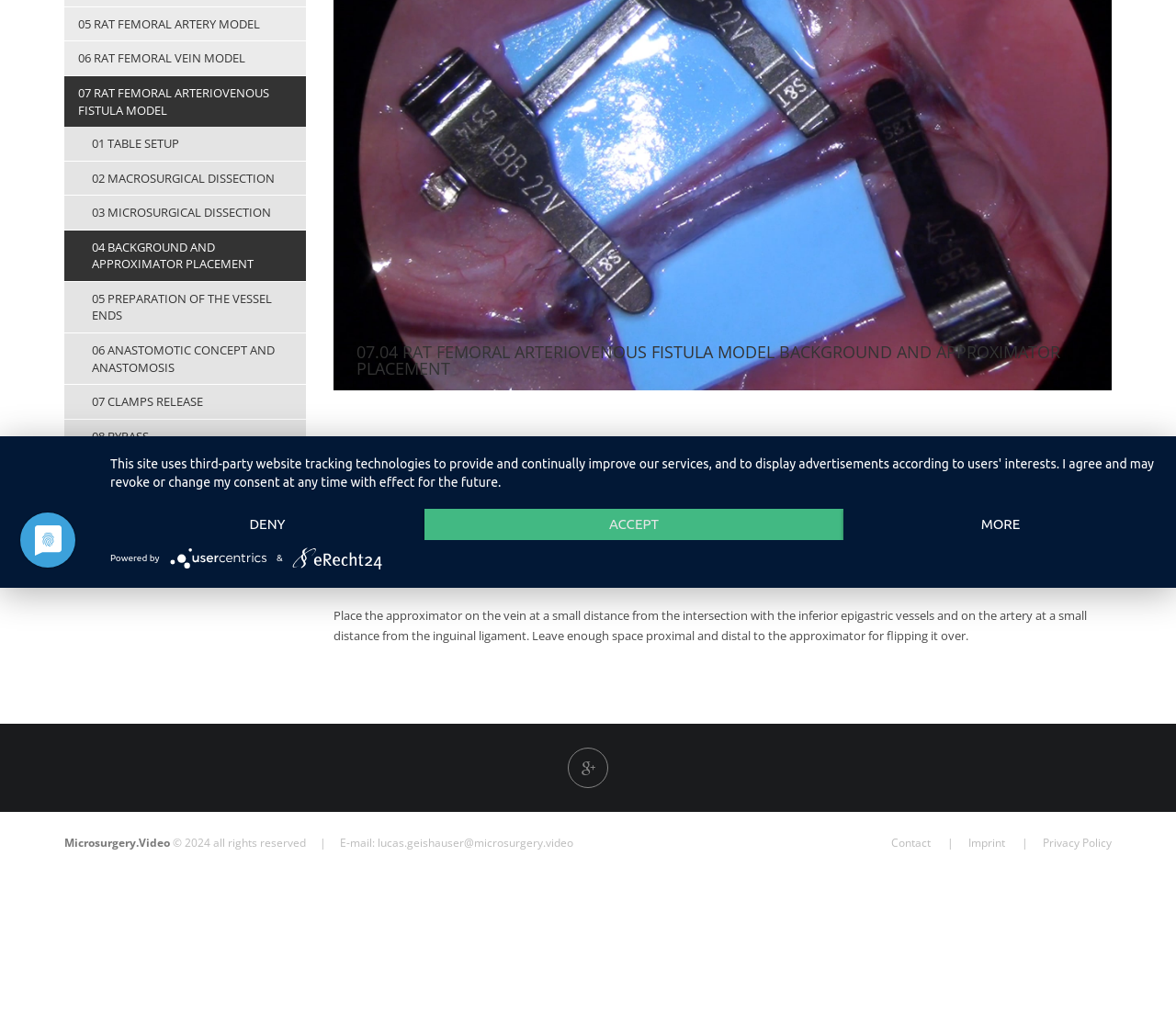Based on the element description, predict the bounding box coordinates (top-left x, top-left y, bottom-right x, bottom-right y) for the UI element in the screenshot: 08 bypass

[0.055, 0.409, 0.26, 0.442]